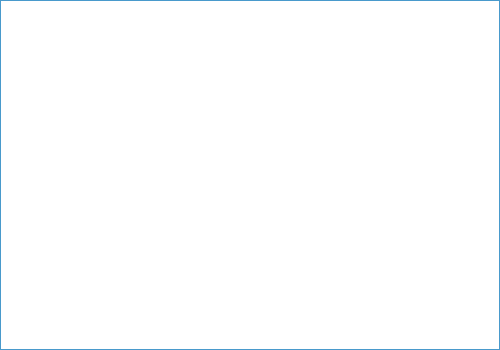Deliver an in-depth description of the image, highlighting major points.

The image showcases the Samala Hotel Bangkok, a newly opened hotel located in the vibrant Sukhumvit district of Bangkok. This modern establishment features two towers, one rising seven stories and the other thirteen, providing contemporary accommodation just a brief ten-minute walk from the popular Terminal 21 shopping mall. 

Designed to enhance guest experiences, the hotel boasts an all-day dining restaurant, a rooftop swimming pool with stunning views, a well-equipped fitness center, and a versatile meeting room. Guests can also enjoy convenient local area shuttle services. The welcoming atmosphere and strategic location make Samala Hotel a prime choice for travelers visiting Bangkok.